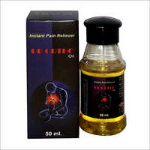Create a vivid and detailed description of the image.

The image features a bottle of "50ml Instant Pain Reliever Oil," which is prominently displayed next to its branded packaging. The bottle, made of clear plastic, showcases a rich, golden liquid inside, designed for easy application to relieve pain. The label illustrates imagery of a person experiencing discomfort, emphasizing its purpose as a pain relief solution. The box packaging is decorated with bold graphics and includes essential information, such as the volume of 50 ml. This product is suitable for various users, including teenagers, adults, and the elderly, and is recommended for quick relief from aches and pains.